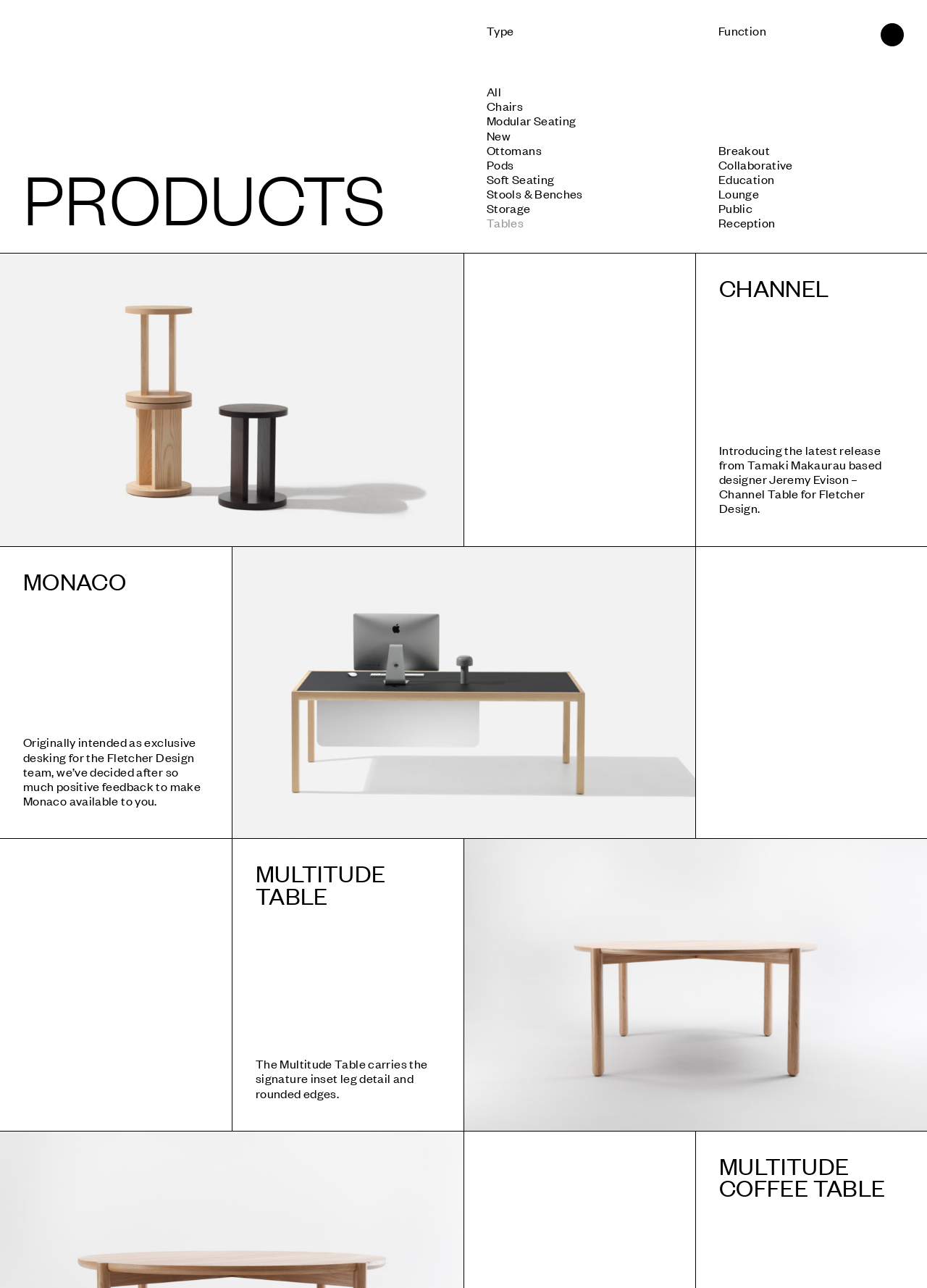Provide your answer in a single word or phrase: 
What is the name of the designer of the 'Channel Table'?

Jeremy Evison